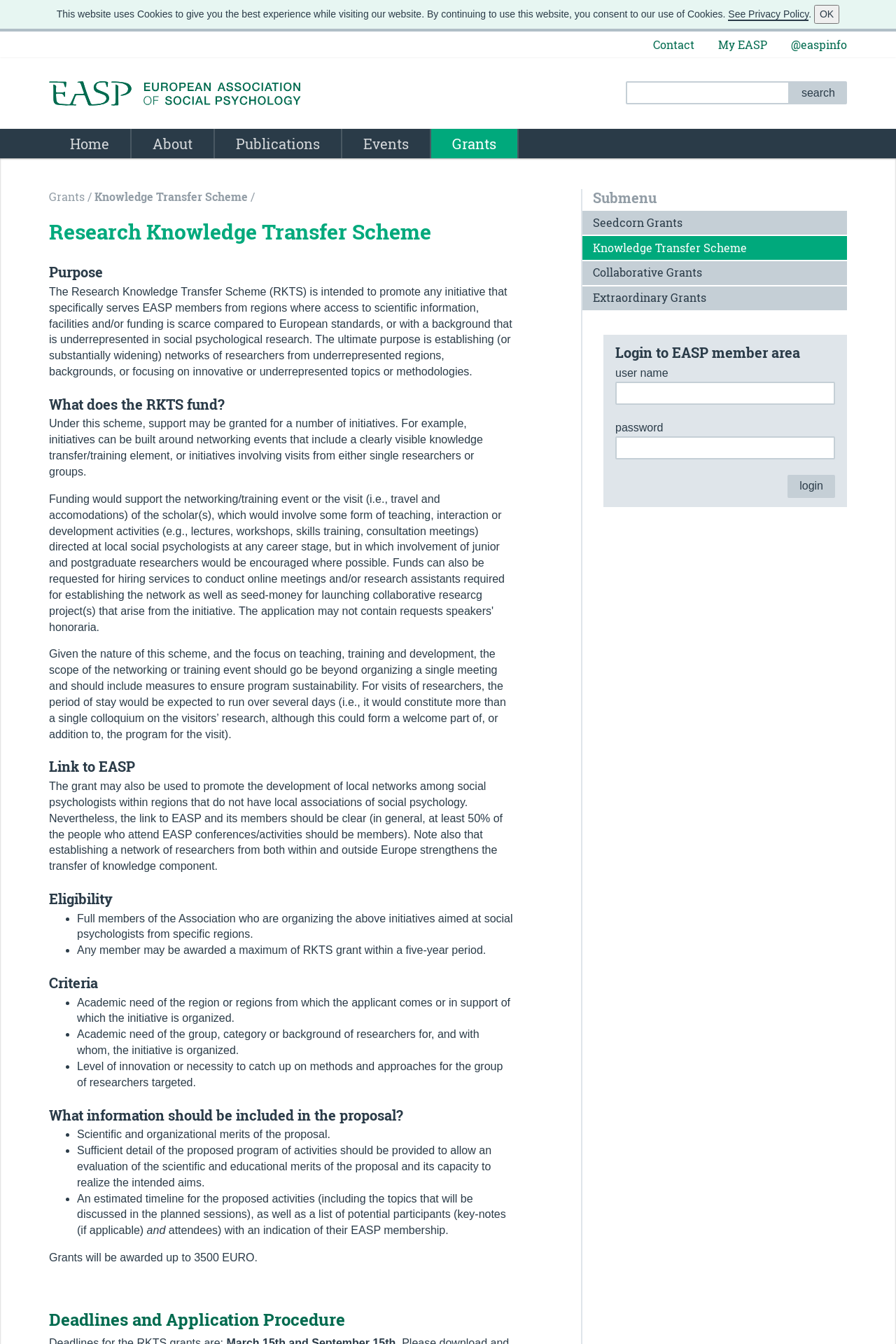What is the maximum amount of RKTS grant?
Look at the image and construct a detailed response to the question.

According to the webpage, grants will be awarded up to 3500 EURO.